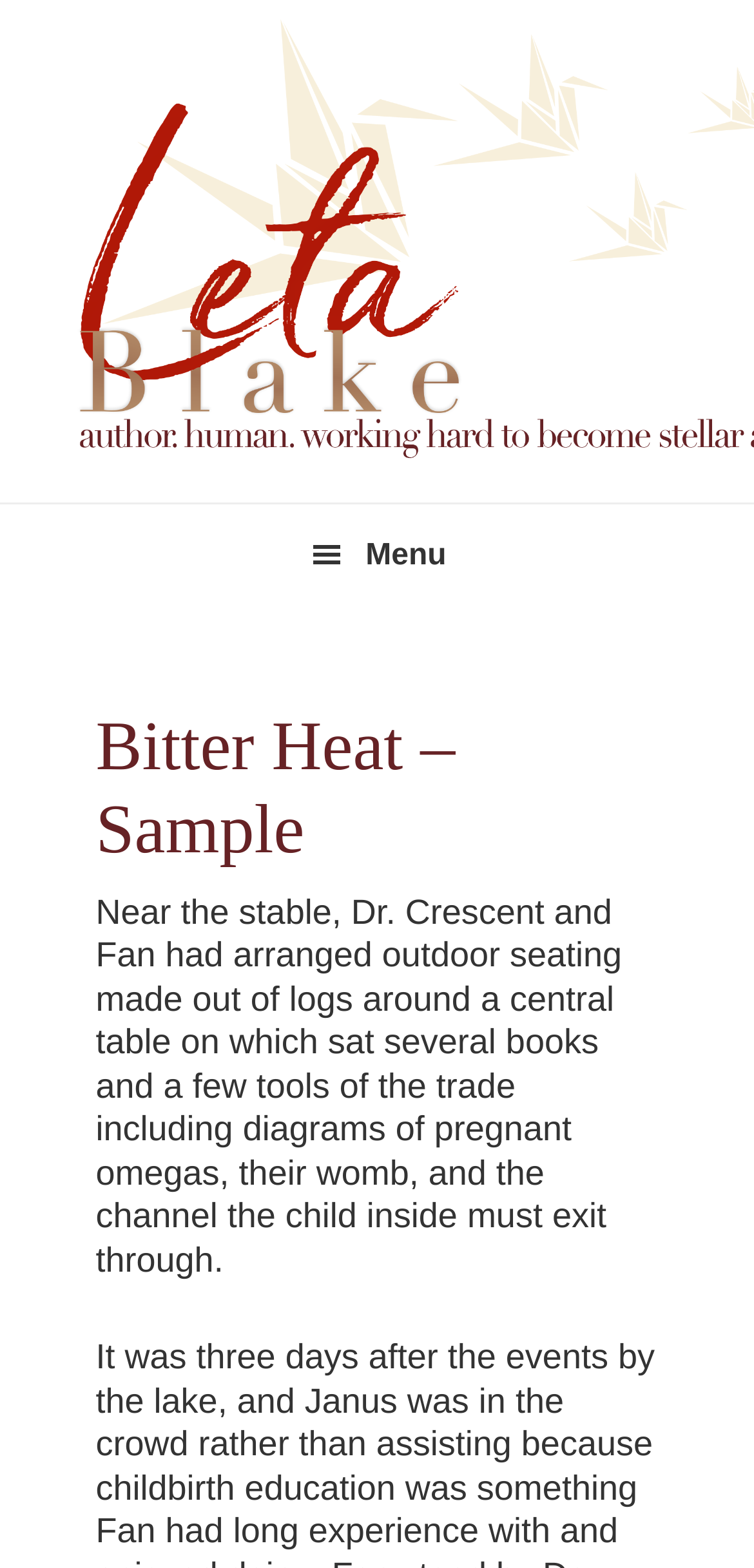What is the text of the webpage's headline?

Bitter Heat – Sample